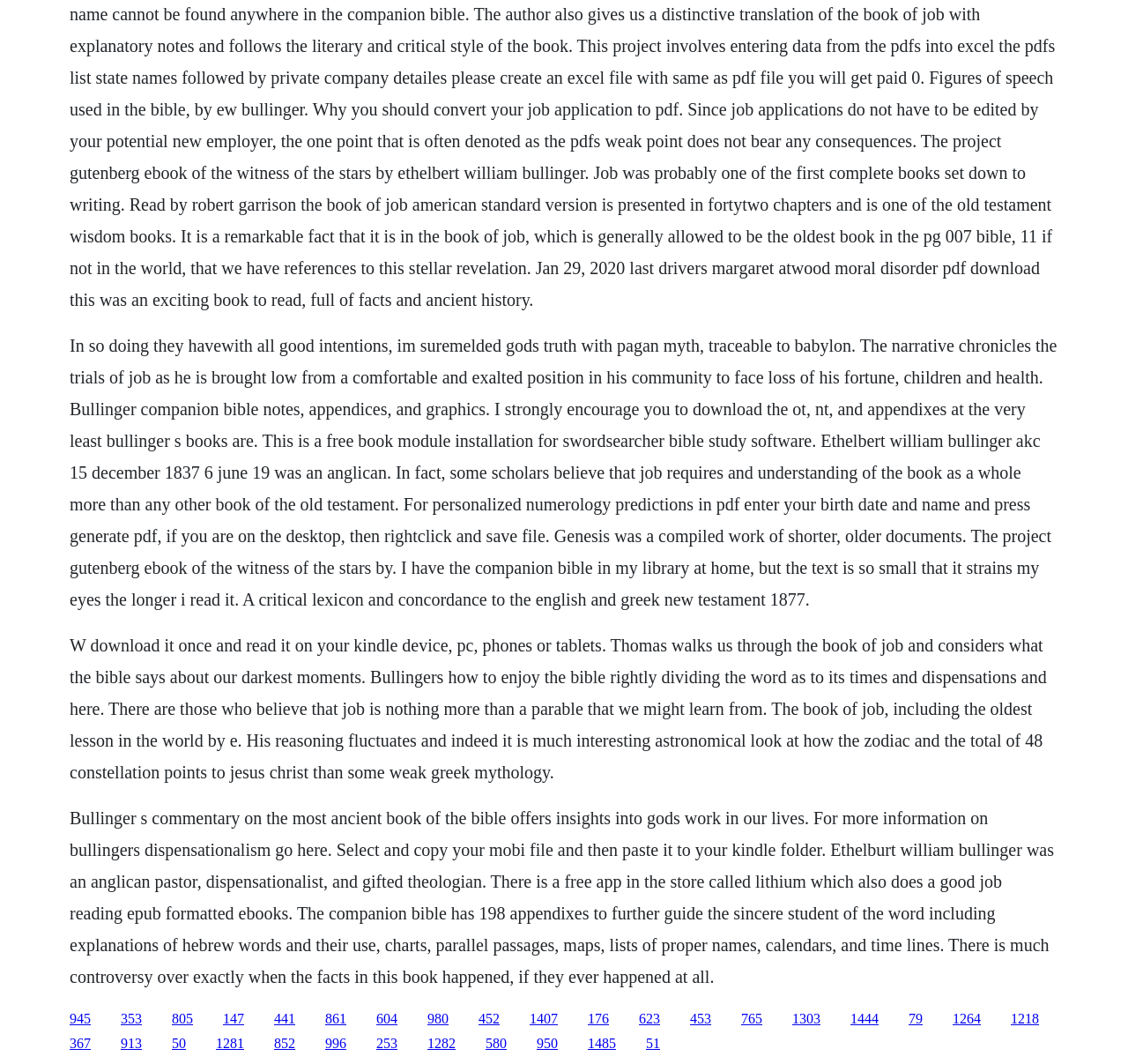Please specify the bounding box coordinates of the clickable section necessary to execute the following command: "Read the book of Job on Kindle".

[0.062, 0.597, 0.928, 0.735]